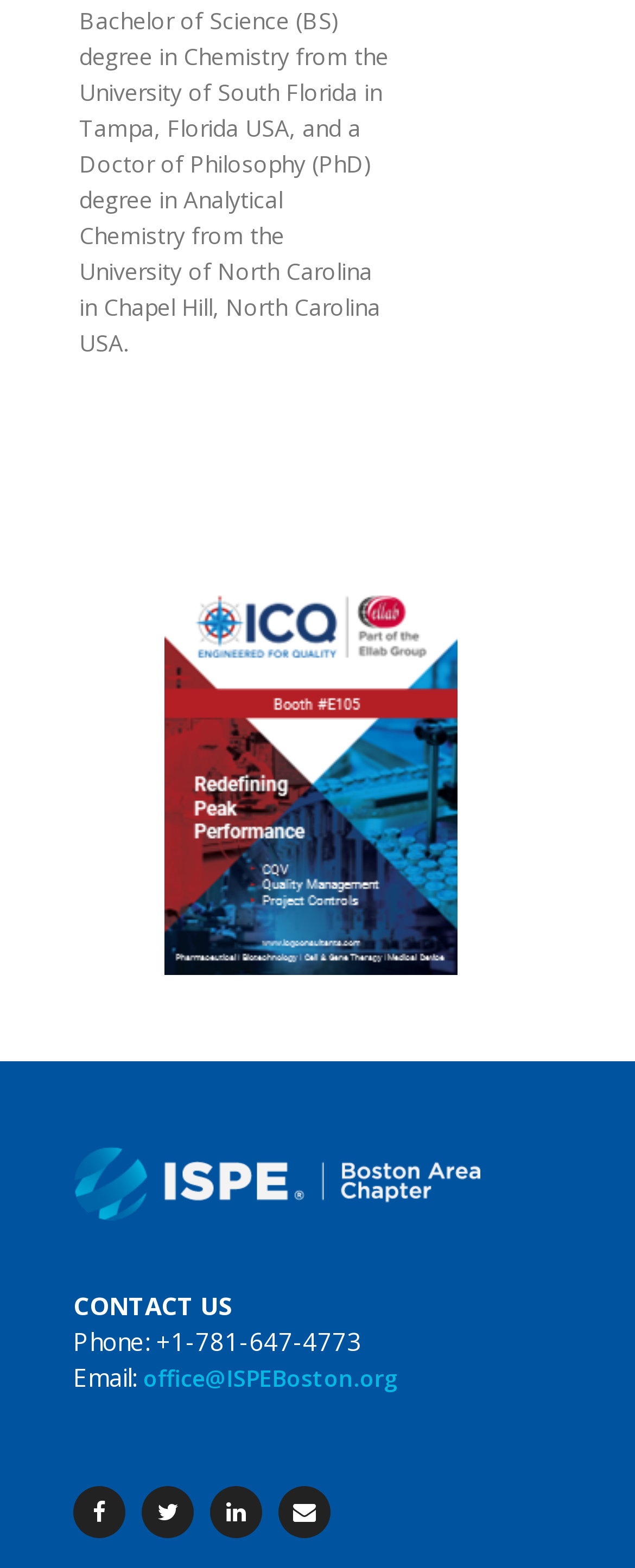Is there a link to contact someone?
Answer the question in as much detail as possible.

I found a link to contact someone by looking at the 'CONTACT US' section, where there is a link to 'office@ISPEBoston.org'.